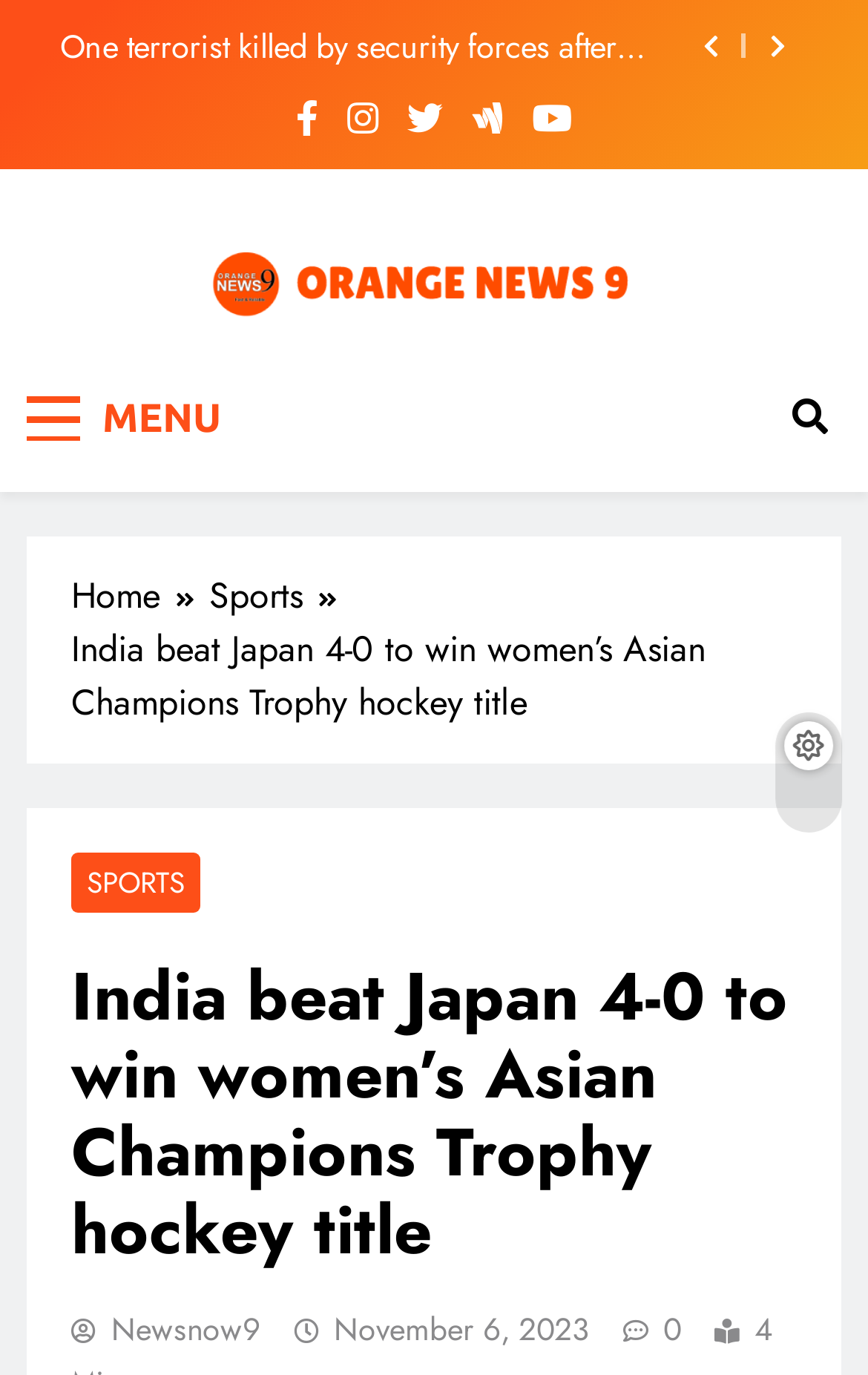Please locate the bounding box coordinates of the element's region that needs to be clicked to follow the instruction: "Go to the homepage". The bounding box coordinates should be provided as four float numbers between 0 and 1, i.e., [left, top, right, bottom].

[0.244, 0.18, 0.756, 0.244]